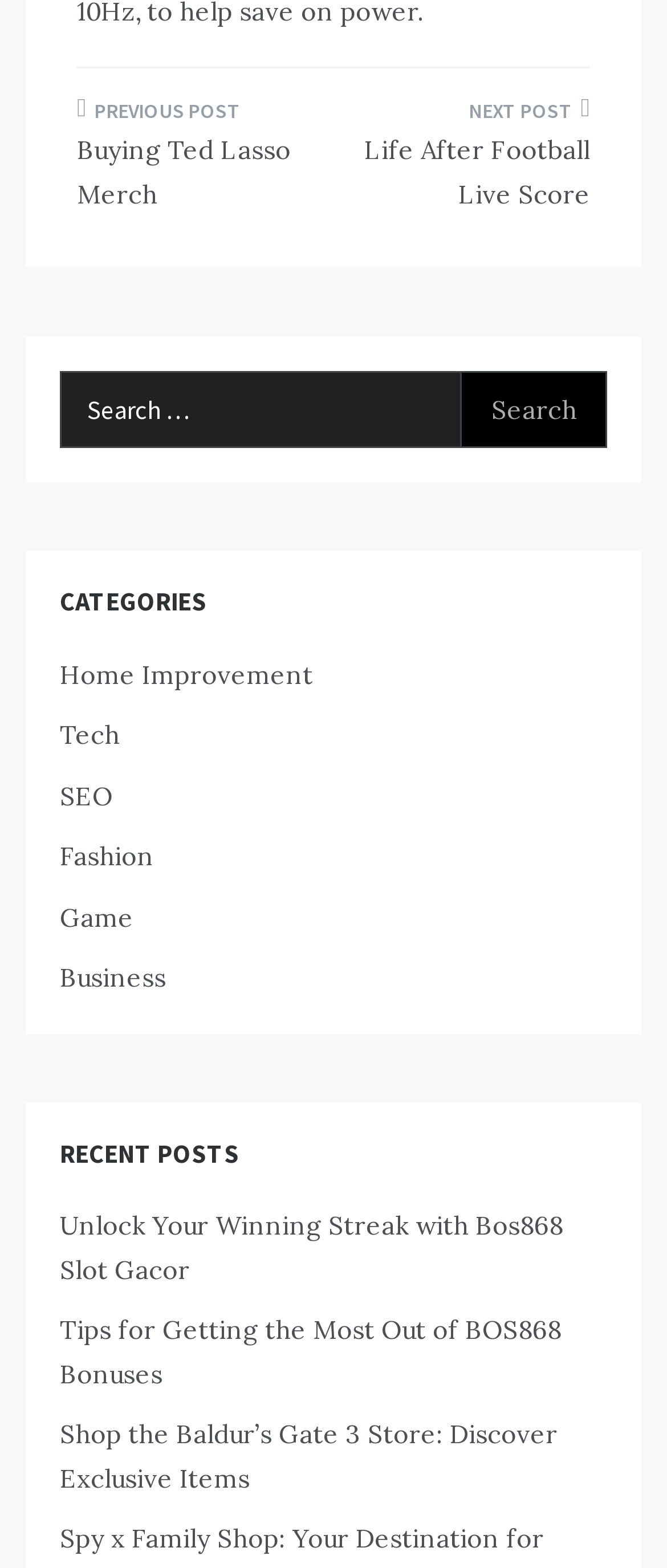Specify the bounding box coordinates of the element's region that should be clicked to achieve the following instruction: "View How Can You Create a Pet-Friendly Space in Your Garage?". The bounding box coordinates consist of four float numbers between 0 and 1, in the format [left, top, right, bottom].

None